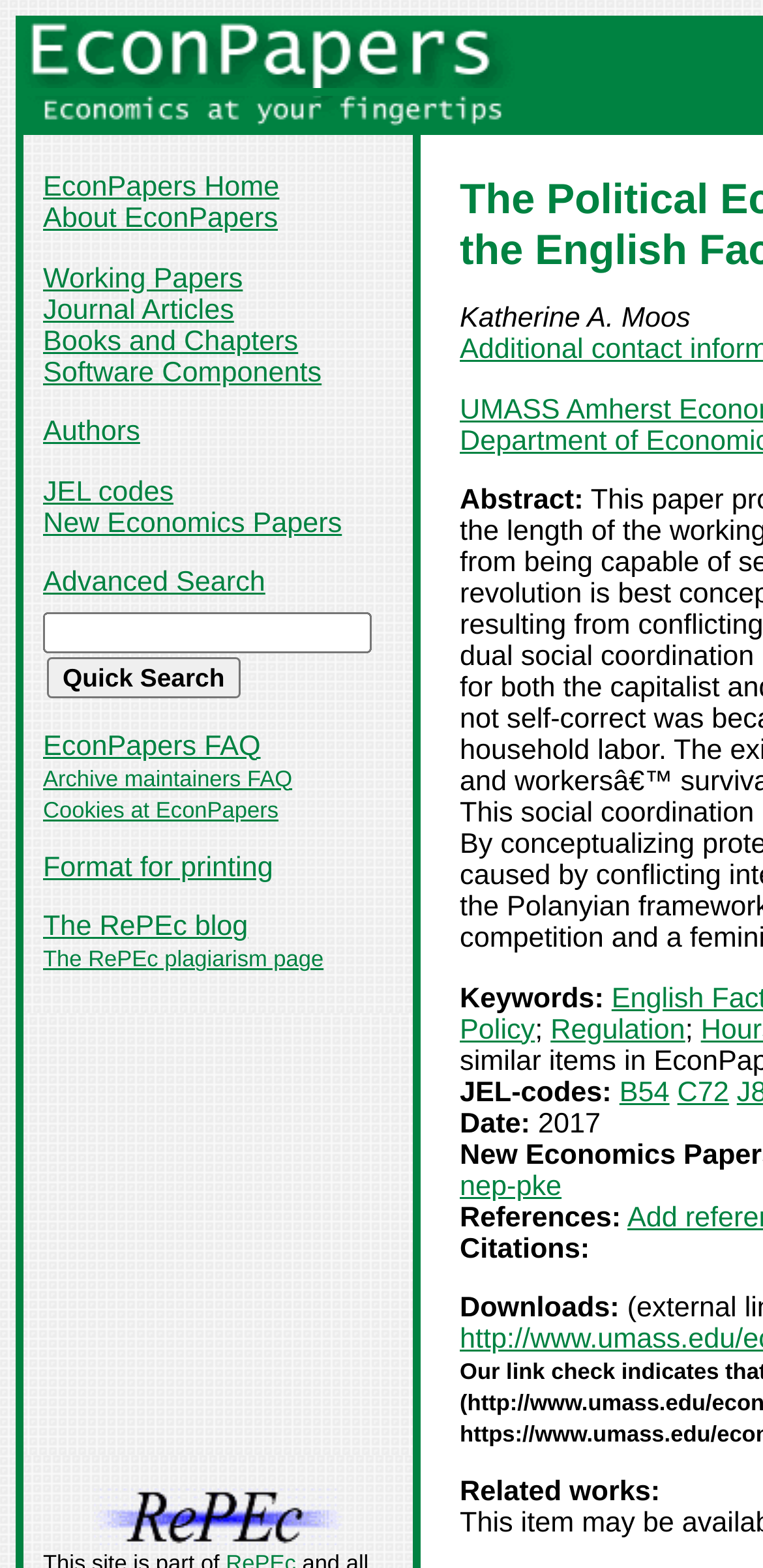Please identify the bounding box coordinates of the area that needs to be clicked to fulfill the following instruction: "Search using the Quick Search button."

[0.062, 0.419, 0.315, 0.445]